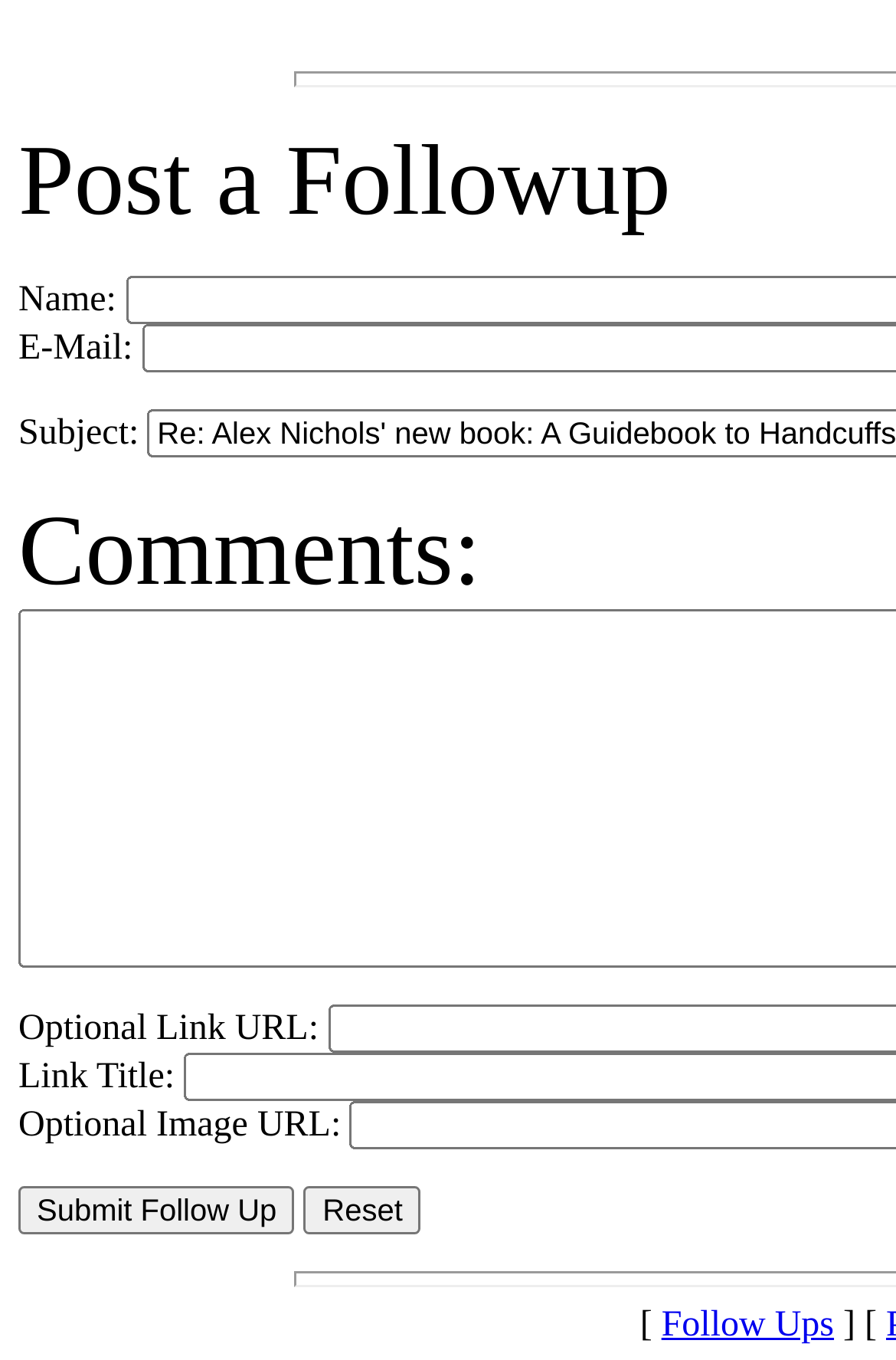Please determine the bounding box of the UI element that matches this description: Follow Ups. The coordinates should be given as (top-left x, top-left y, bottom-right x, bottom-right y), with all values between 0 and 1.

[0.738, 0.961, 0.931, 0.989]